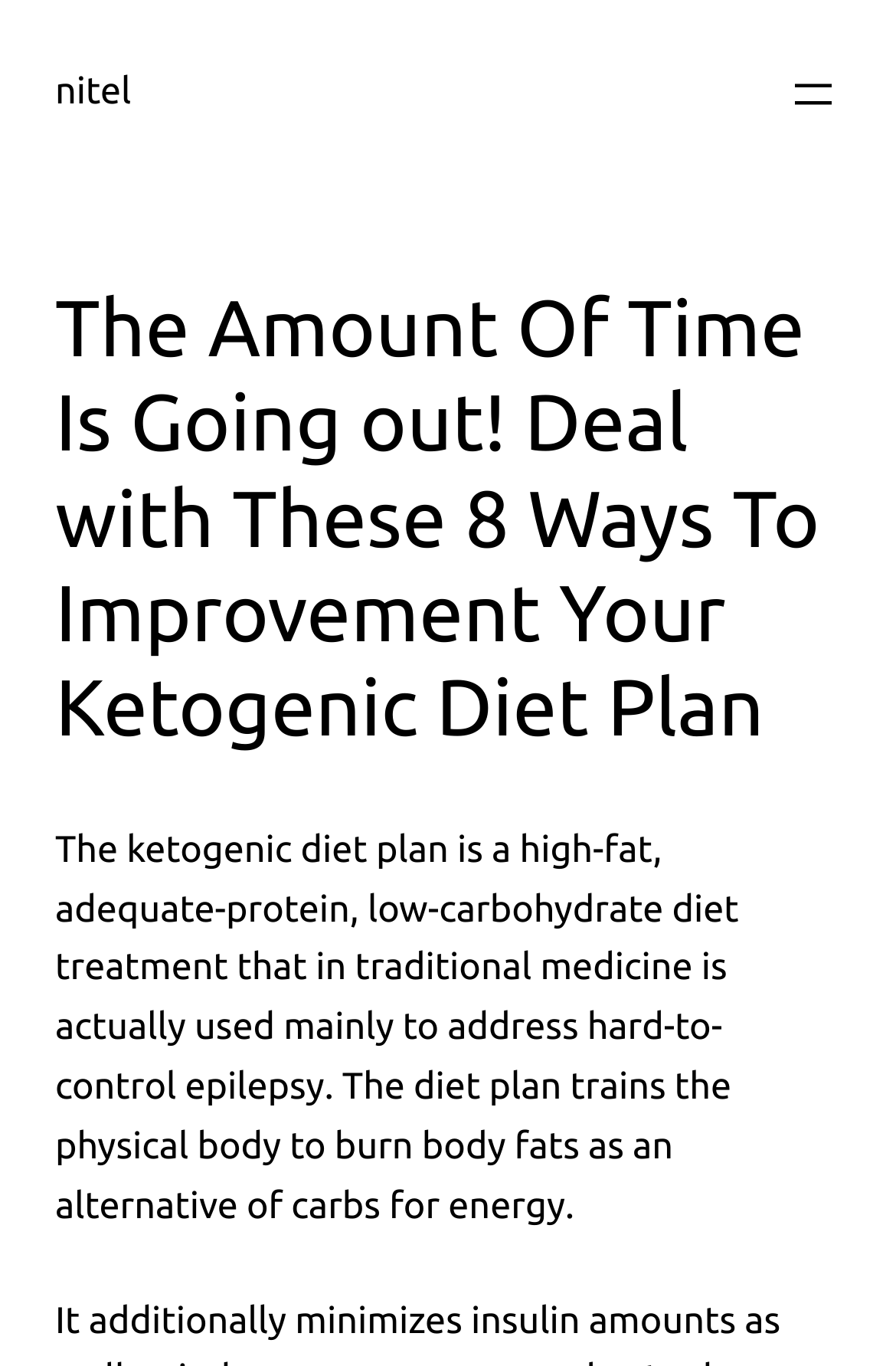Find the bounding box of the UI element described as: "nitel". The bounding box coordinates should be given as four float values between 0 and 1, i.e., [left, top, right, bottom].

[0.062, 0.053, 0.146, 0.083]